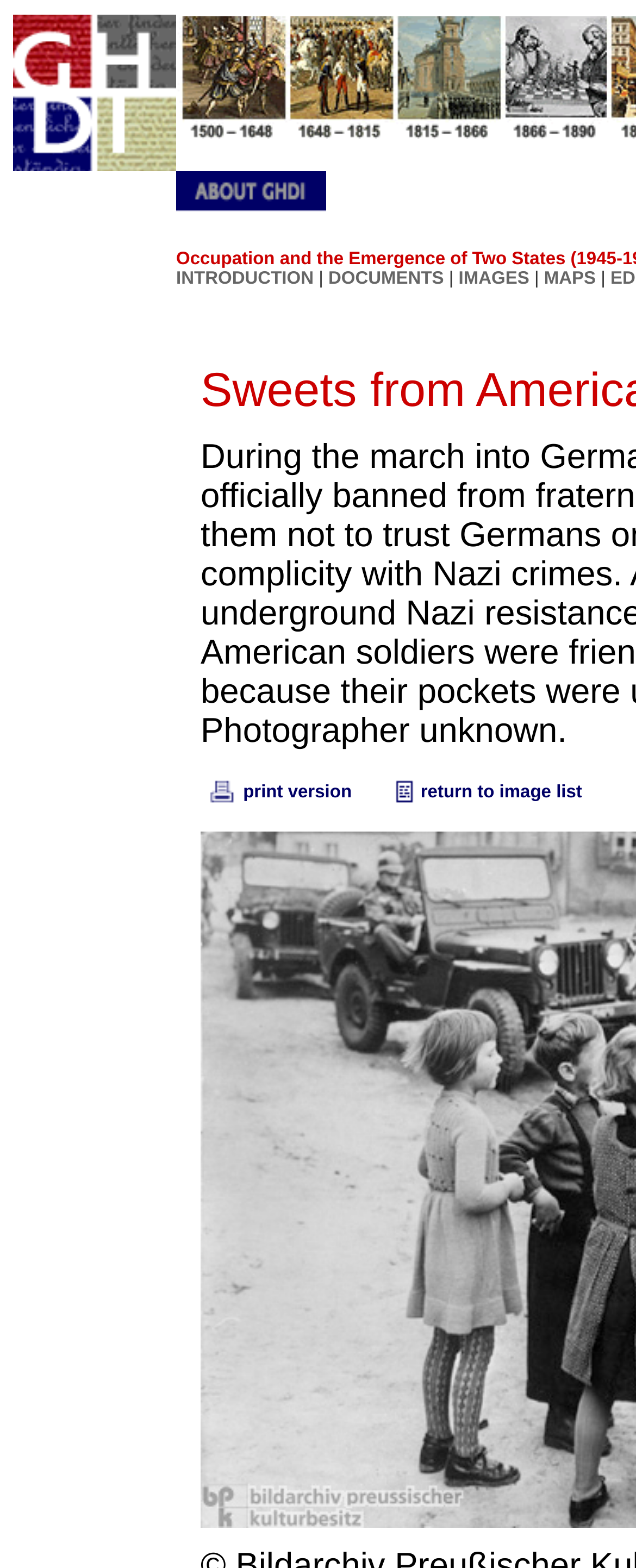What is the logo of GHDI?
Provide a one-word or short-phrase answer based on the image.

GHDI logo